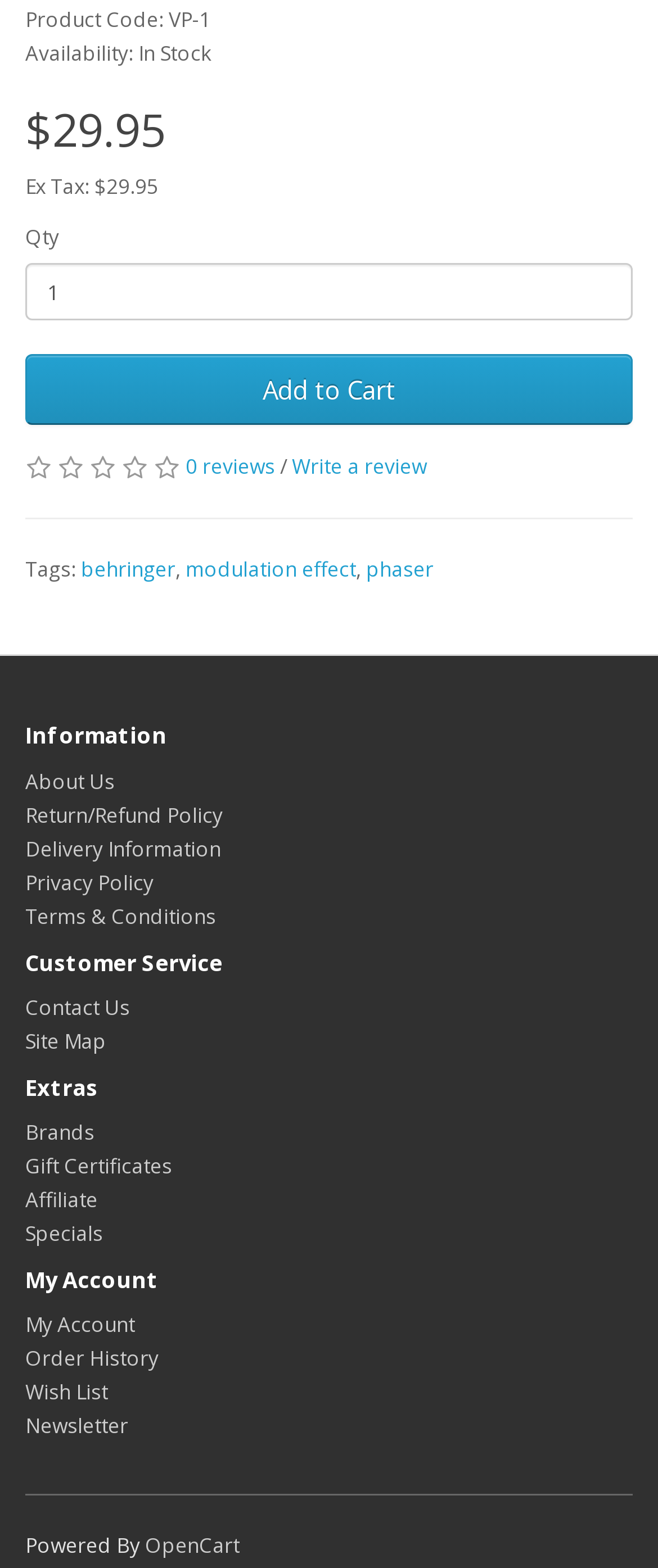Please give a short response to the question using one word or a phrase:
What type of product is this?

Modulation effect